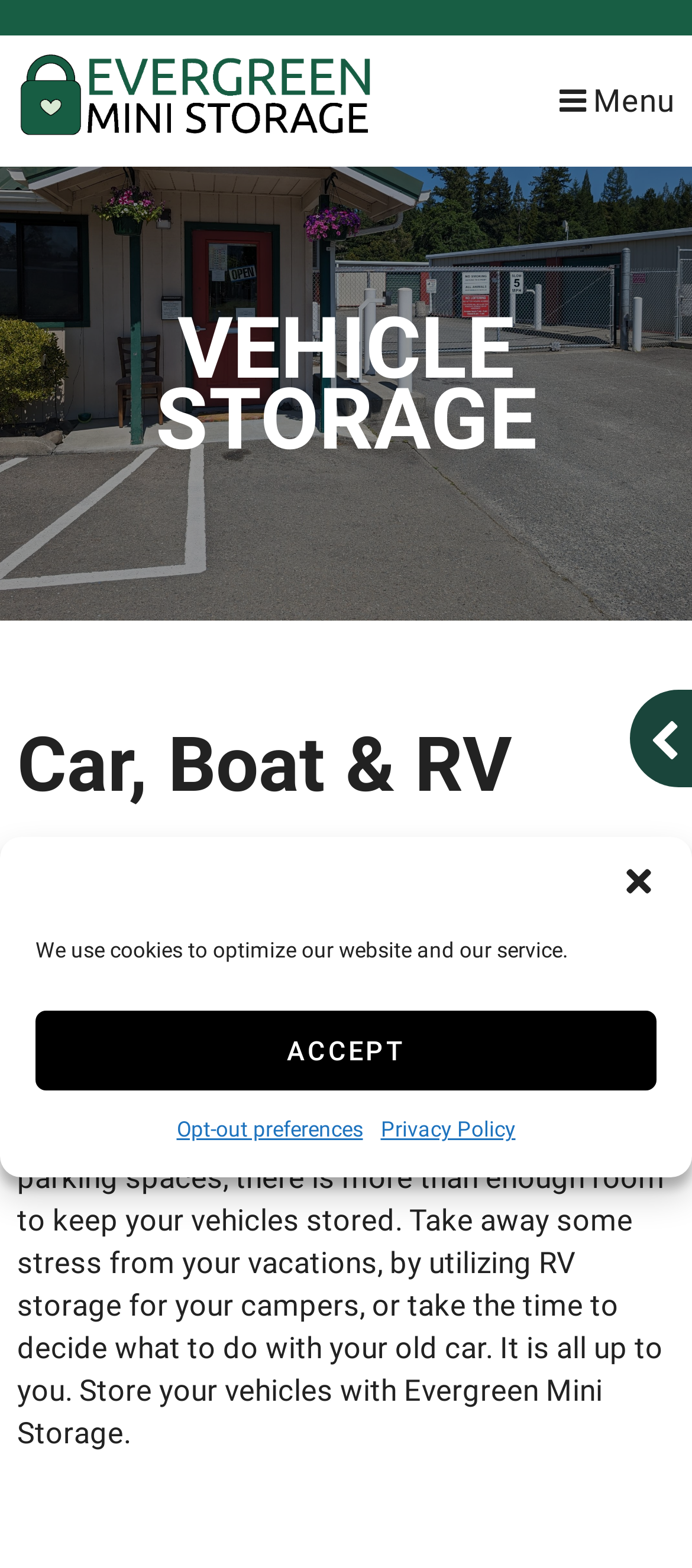What type of storage is mentioned on the webpage?
Please provide a comprehensive and detailed answer to the question.

Based on the webpage content, specifically the heading 'Car, Boat & RV' and the static text 'At Evergreen Mini Storage, there is premium vehicle storage at competitive prices...', it is clear that the webpage is about vehicle storage.